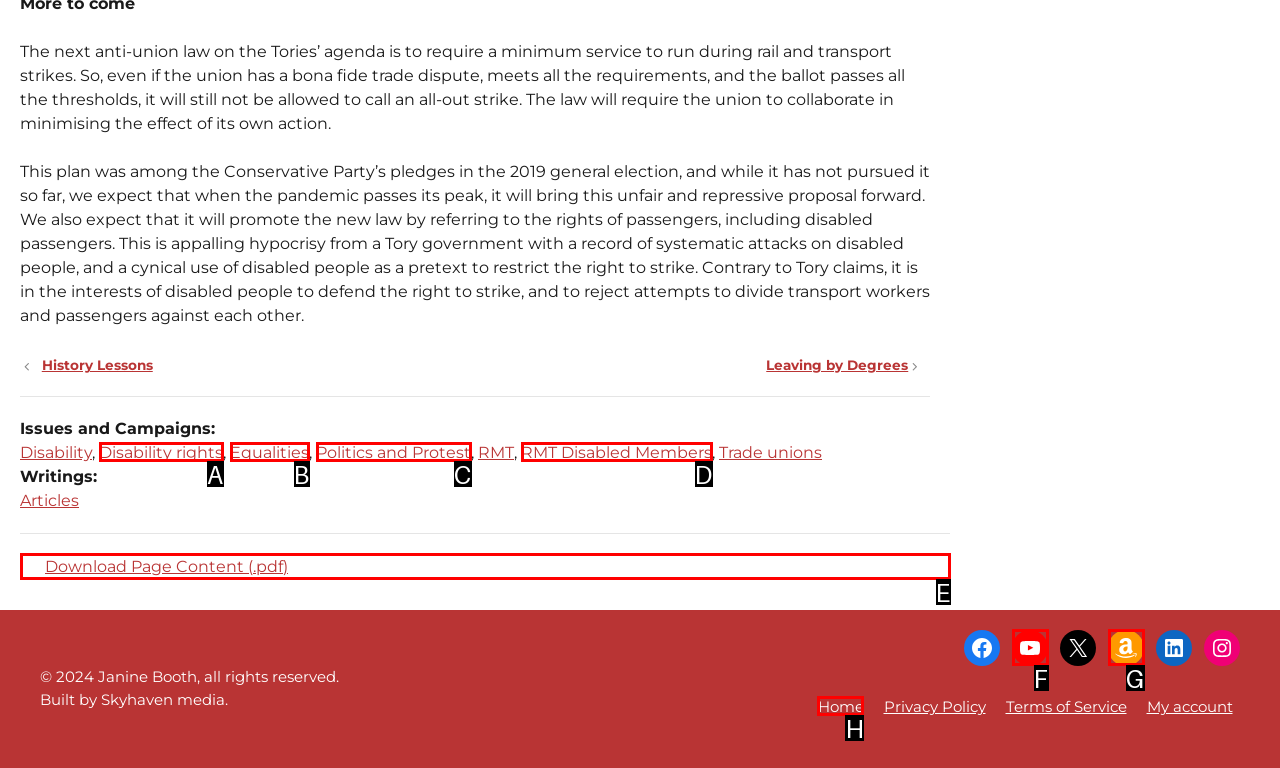Choose the letter of the UI element that aligns with the following description: RMT Disabled Members
State your answer as the letter from the listed options.

D